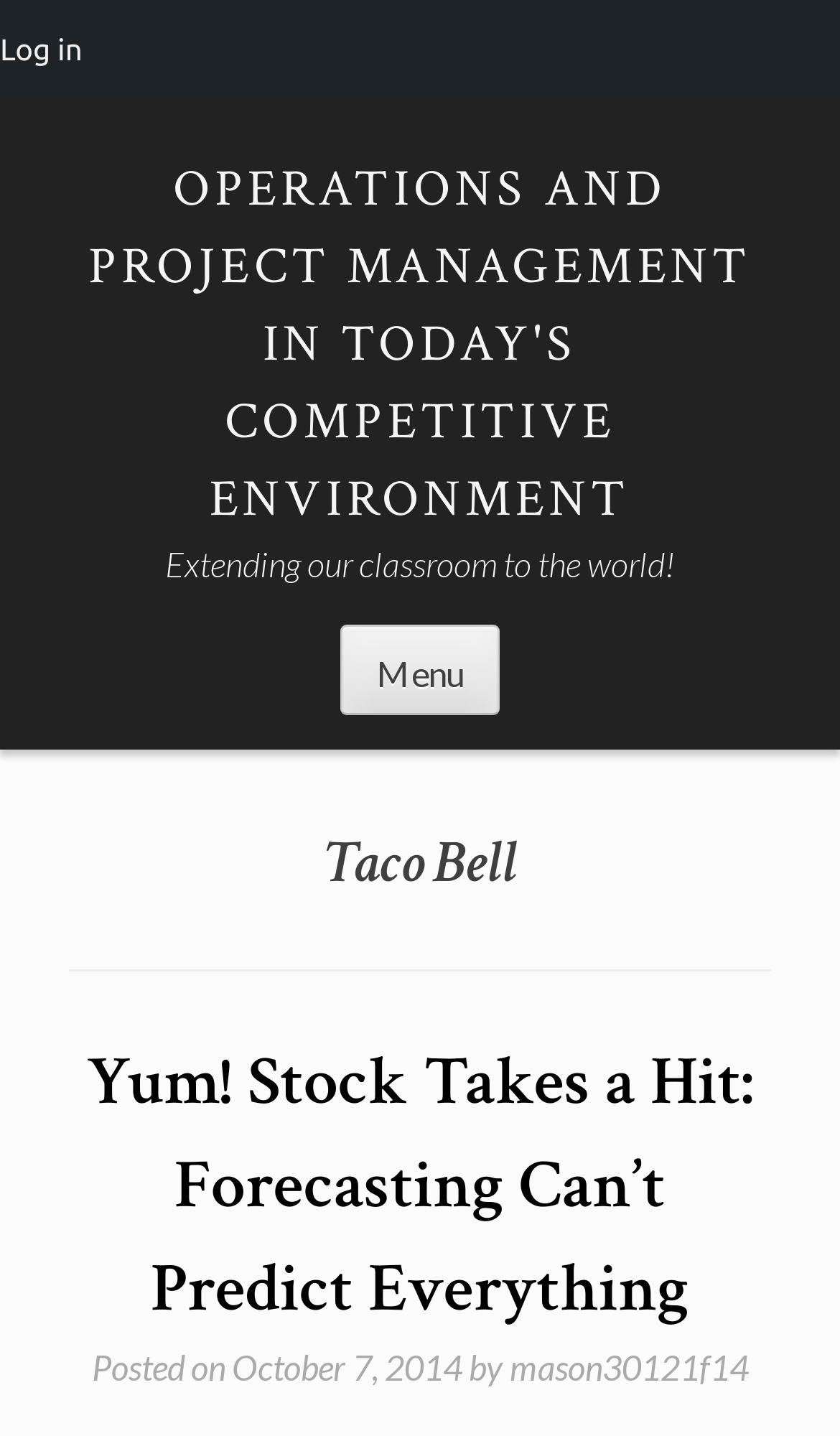What is the date of the article?
We need a detailed and meticulous answer to the question.

The date of the article can be found in the link element with the text 'October 7, 2014', which is located near the bottom of the webpage and is likely indicating the publication date of the article.